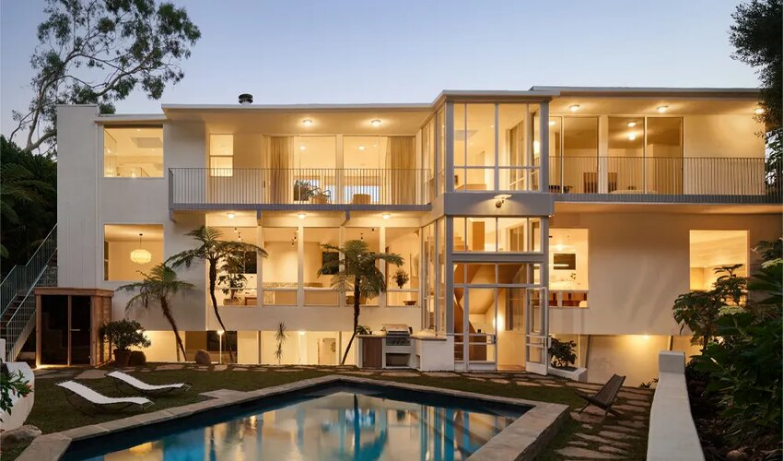What is the design style of the home's layout? Please answer the question using a single word or phrase based on the image.

Open-concept